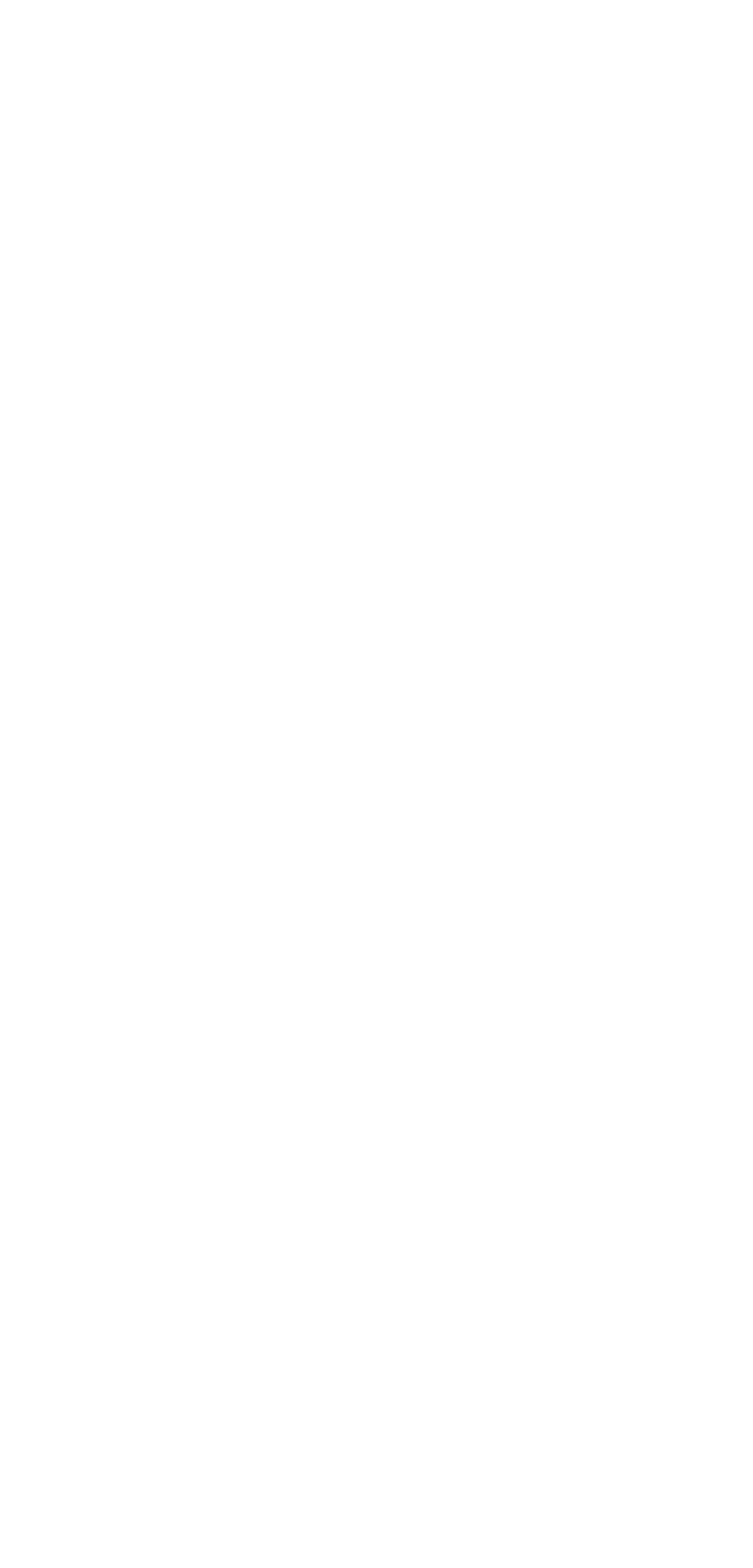Provide a one-word or brief phrase answer to the question:
What is required to post a comment?

Logged in